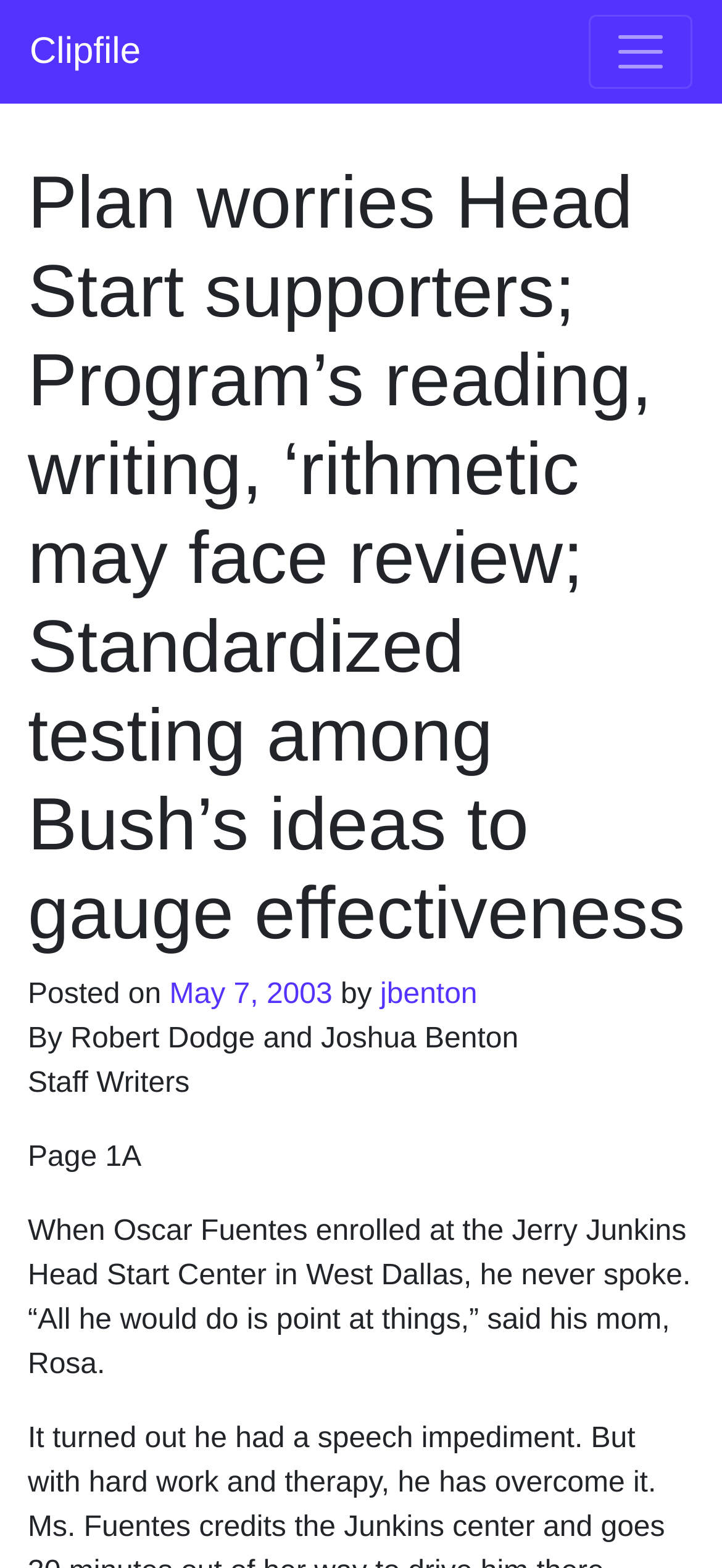What is the name of Oscar Fuentes' mom?
Based on the screenshot, answer the question with a single word or phrase.

Rosa